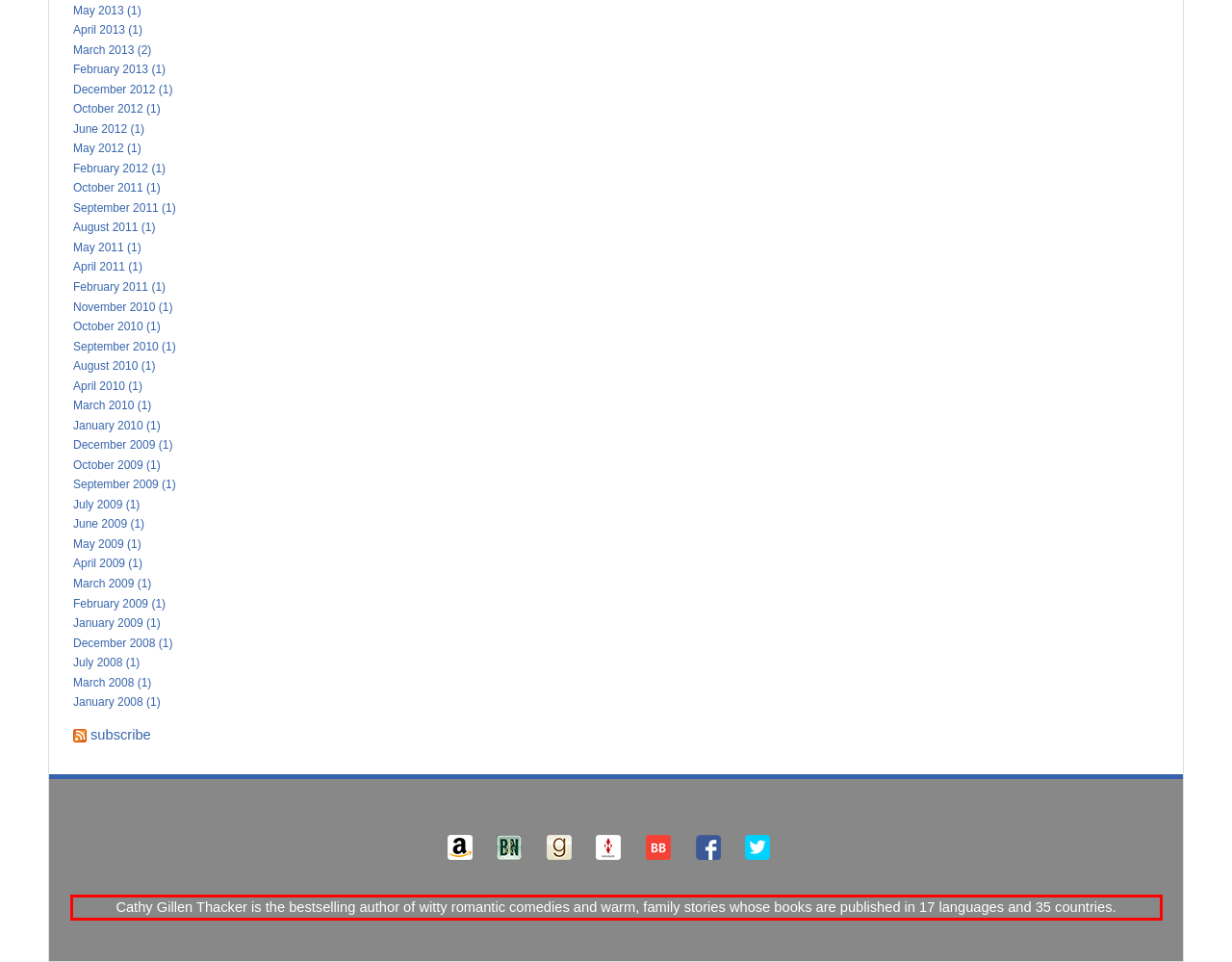Within the screenshot of the webpage, locate the red bounding box and use OCR to identify and provide the text content inside it.

Cathy Gillen Thacker is the bestselling author of witty romantic comedies and warm, family stories whose books are published in 17 languages and 35 countries.